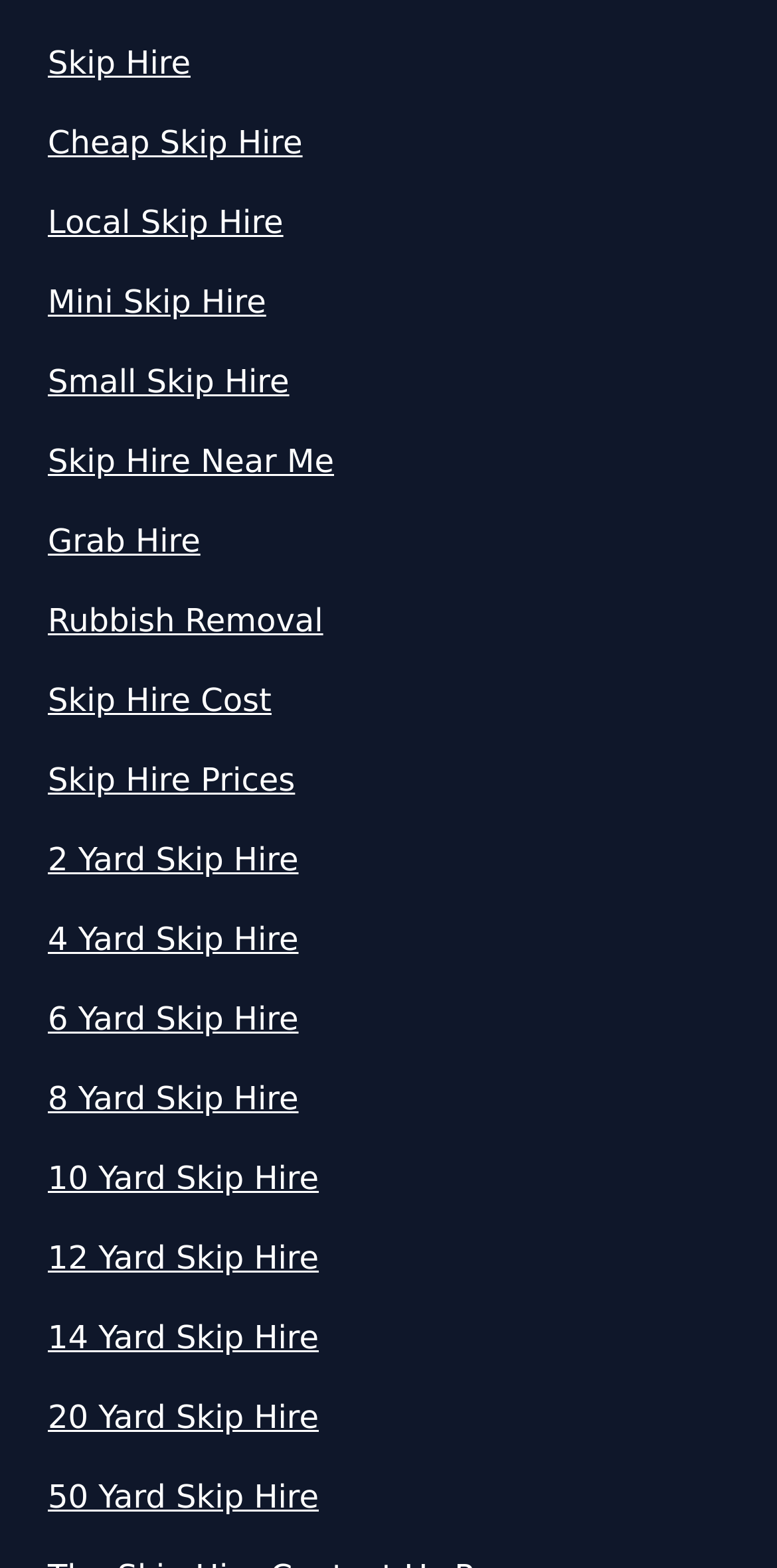Refer to the image and provide a thorough answer to this question:
Is there a link for 'Rubbish Removal' on this webpage?

Upon reviewing the links on the webpage, I see that there is a link labeled 'Rubbish Removal', which suggests that this service is related to the main topic of skip hire.